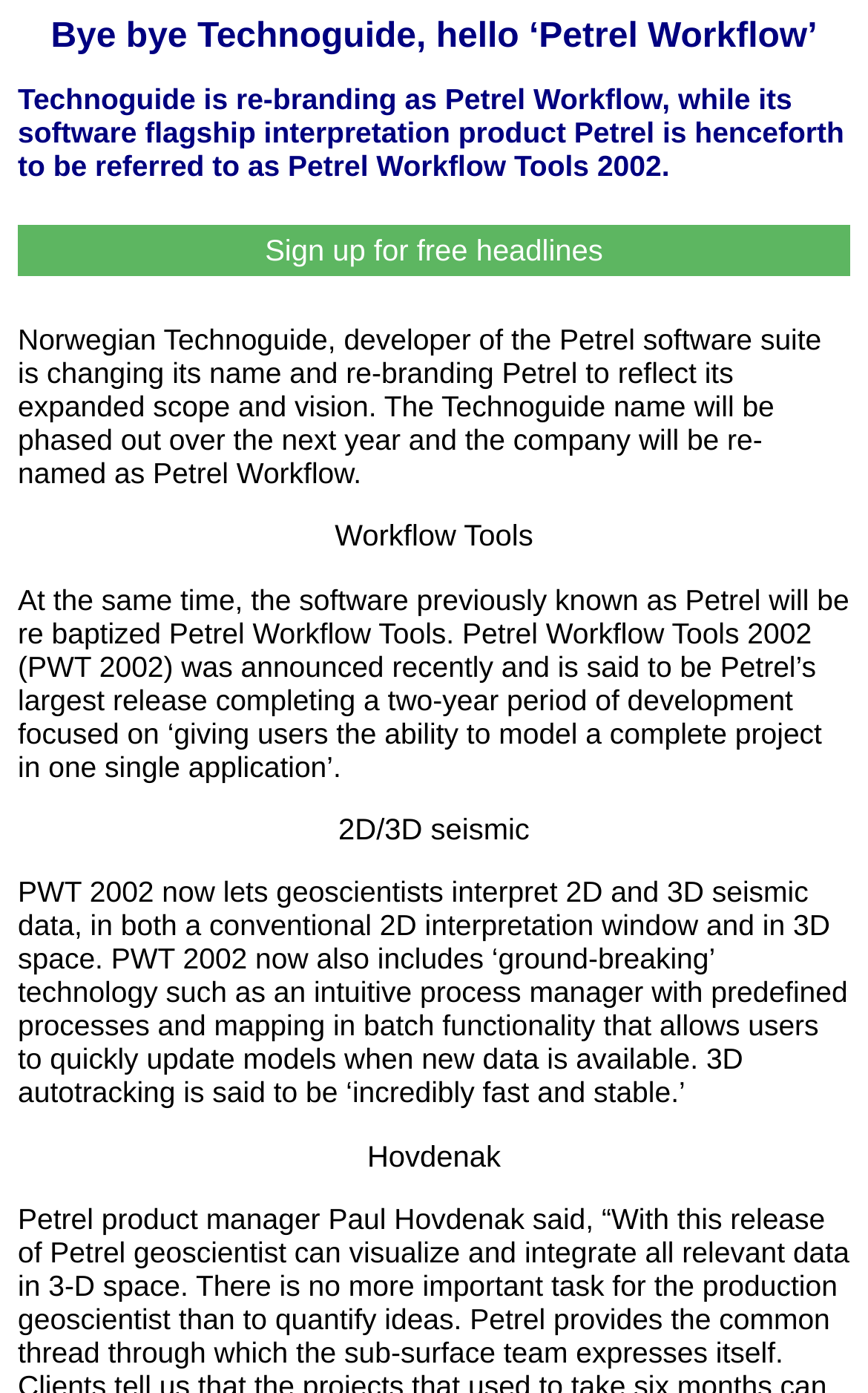Please identify and generate the text content of the webpage's main heading.

Bye bye Technoguide, hello ‘Petrel Workflow’